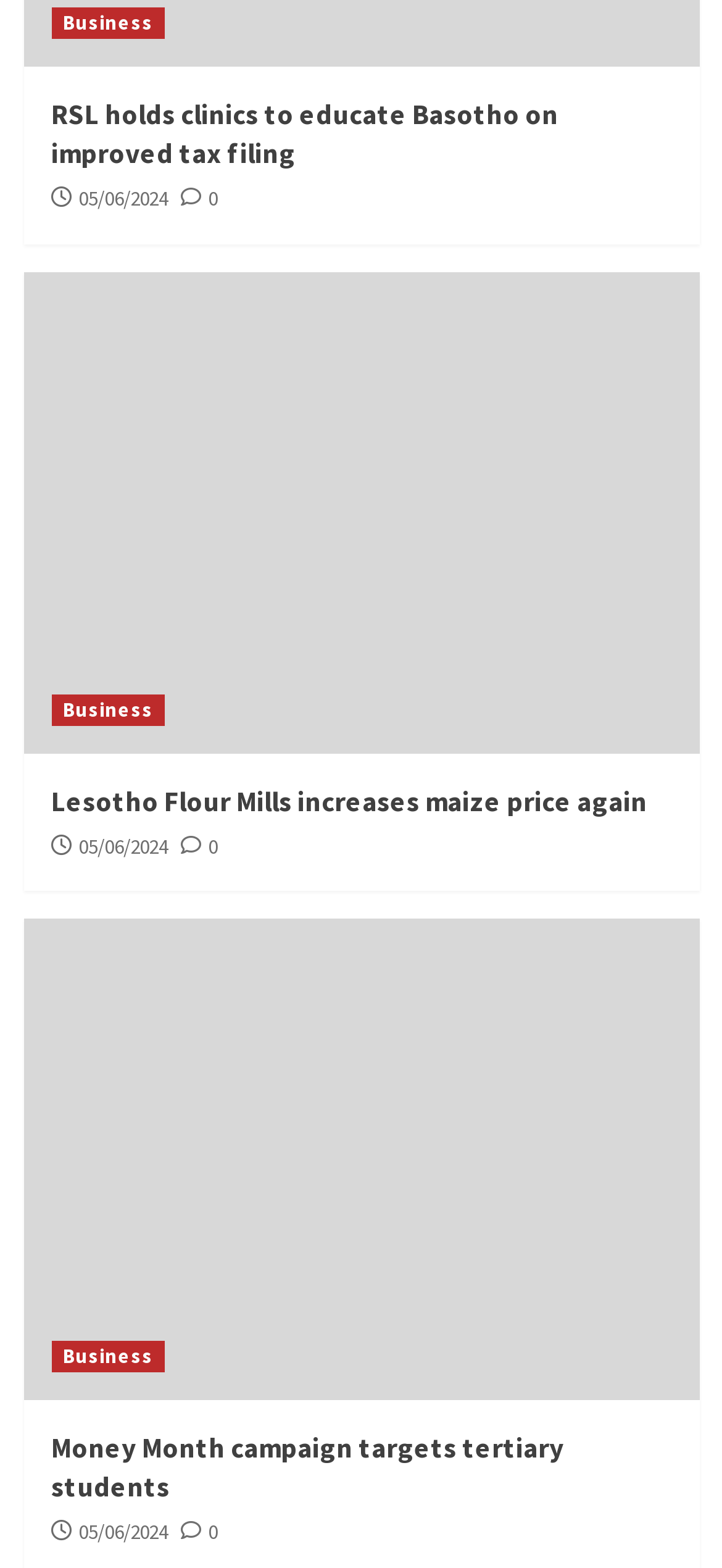What is the category of the news article 'RSL holds clinics to educate Basotho on improved tax filing'?
Based on the screenshot, answer the question with a single word or phrase.

Business